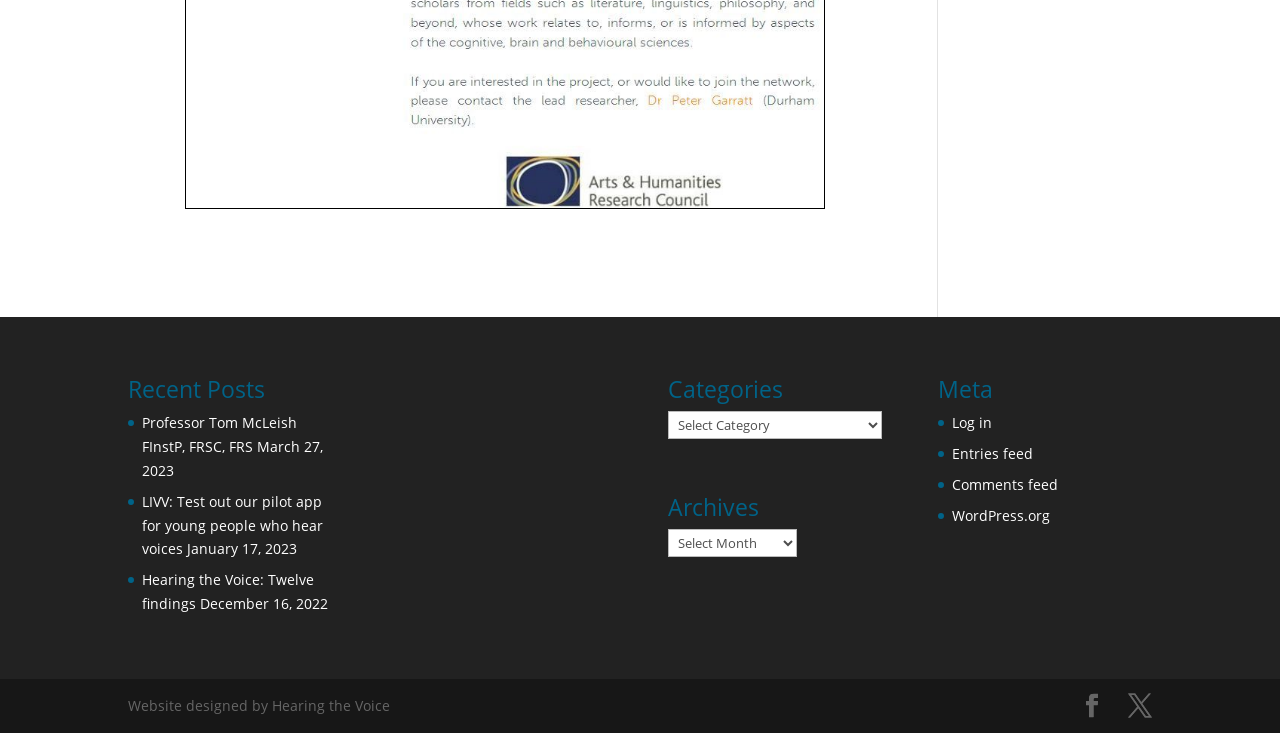What is the name of the organization that designed the website?
Examine the image and give a concise answer in one word or a short phrase.

Hearing the Voice